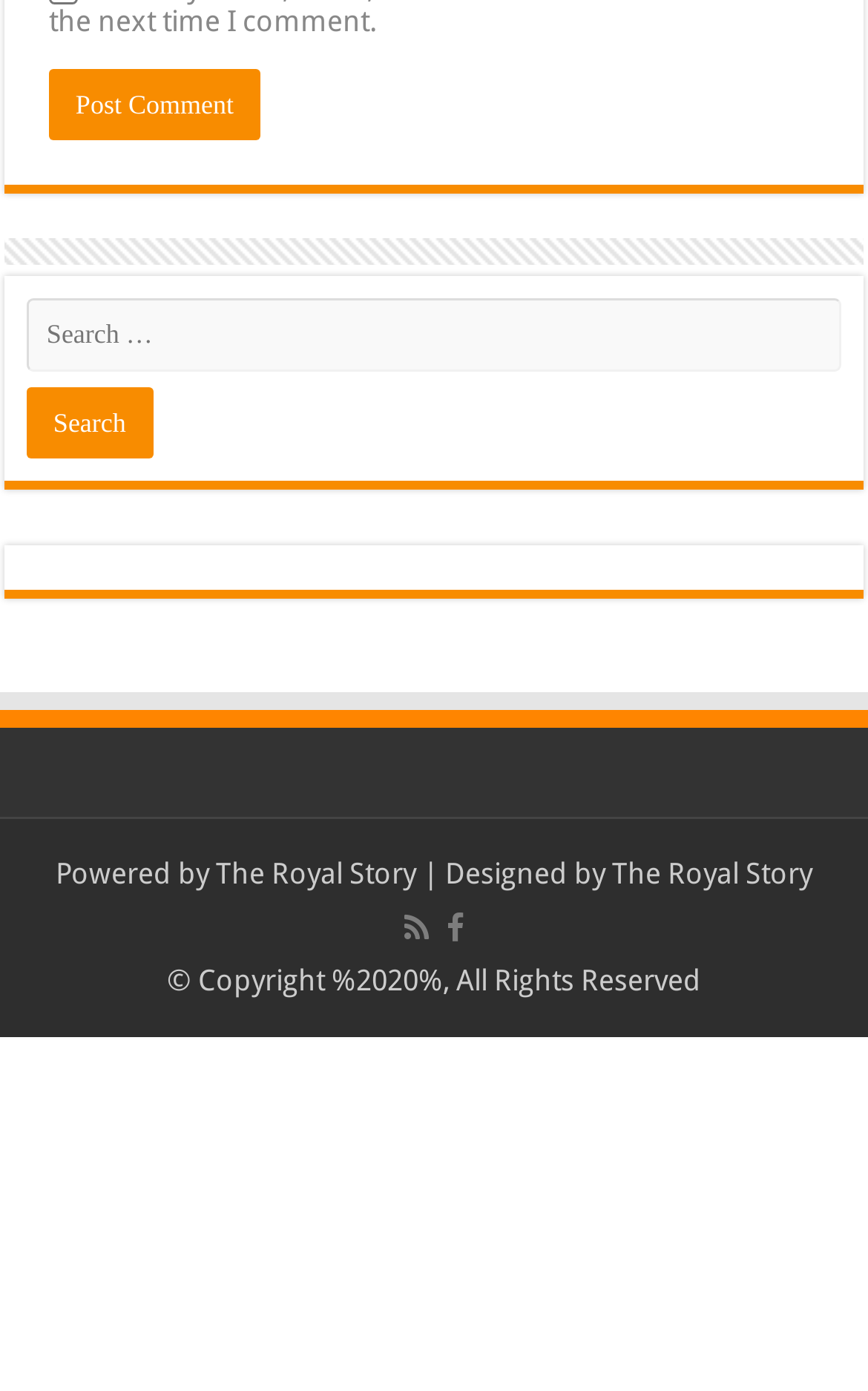Identify the bounding box for the UI element described as: "title="Rss"". Ensure the coordinates are four float numbers between 0 and 1, formatted as [left, top, right, bottom].

[0.46, 0.902, 0.499, 0.94]